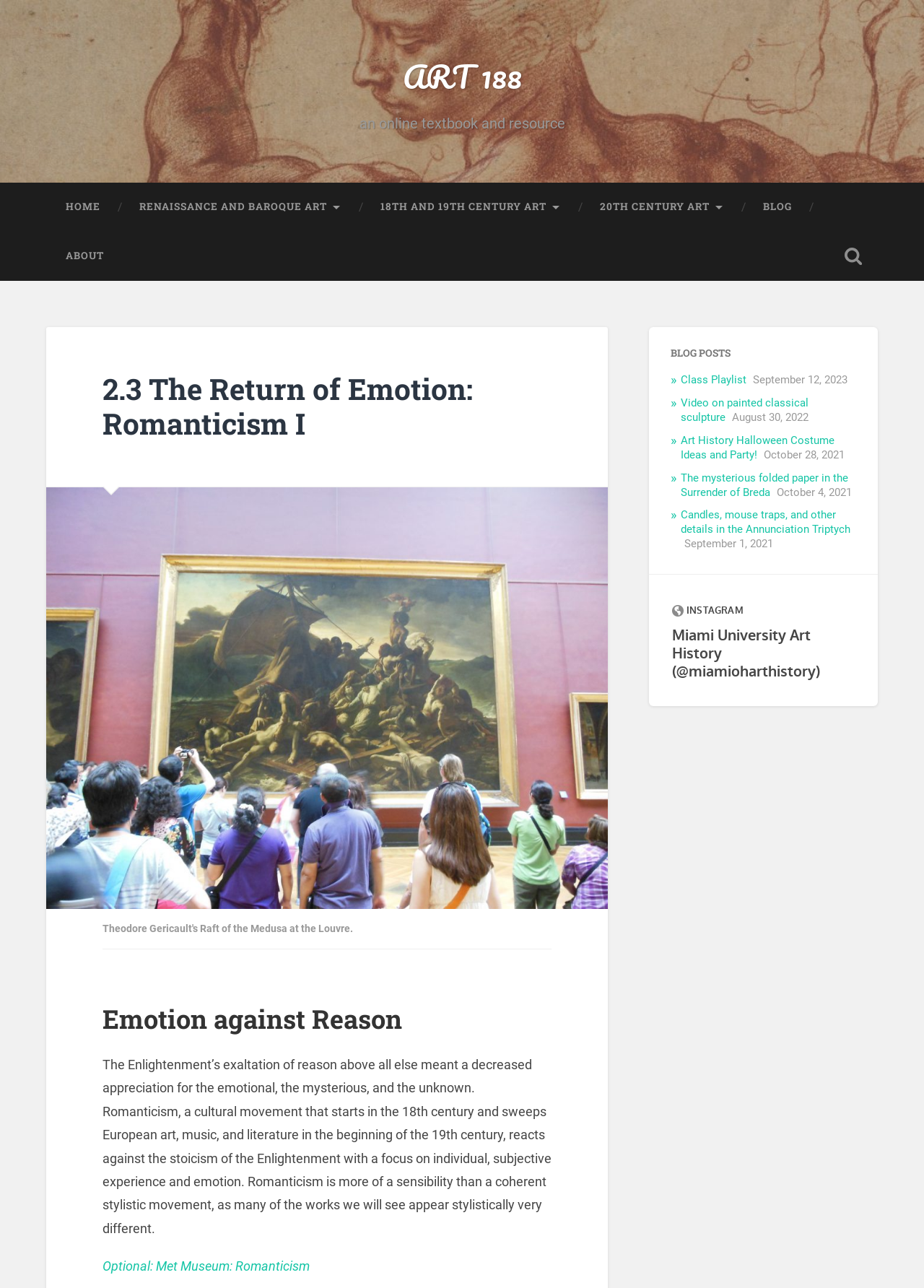Find the bounding box coordinates of the area to click in order to follow the instruction: "read about Emotion against Reason".

[0.111, 0.781, 0.597, 0.801]